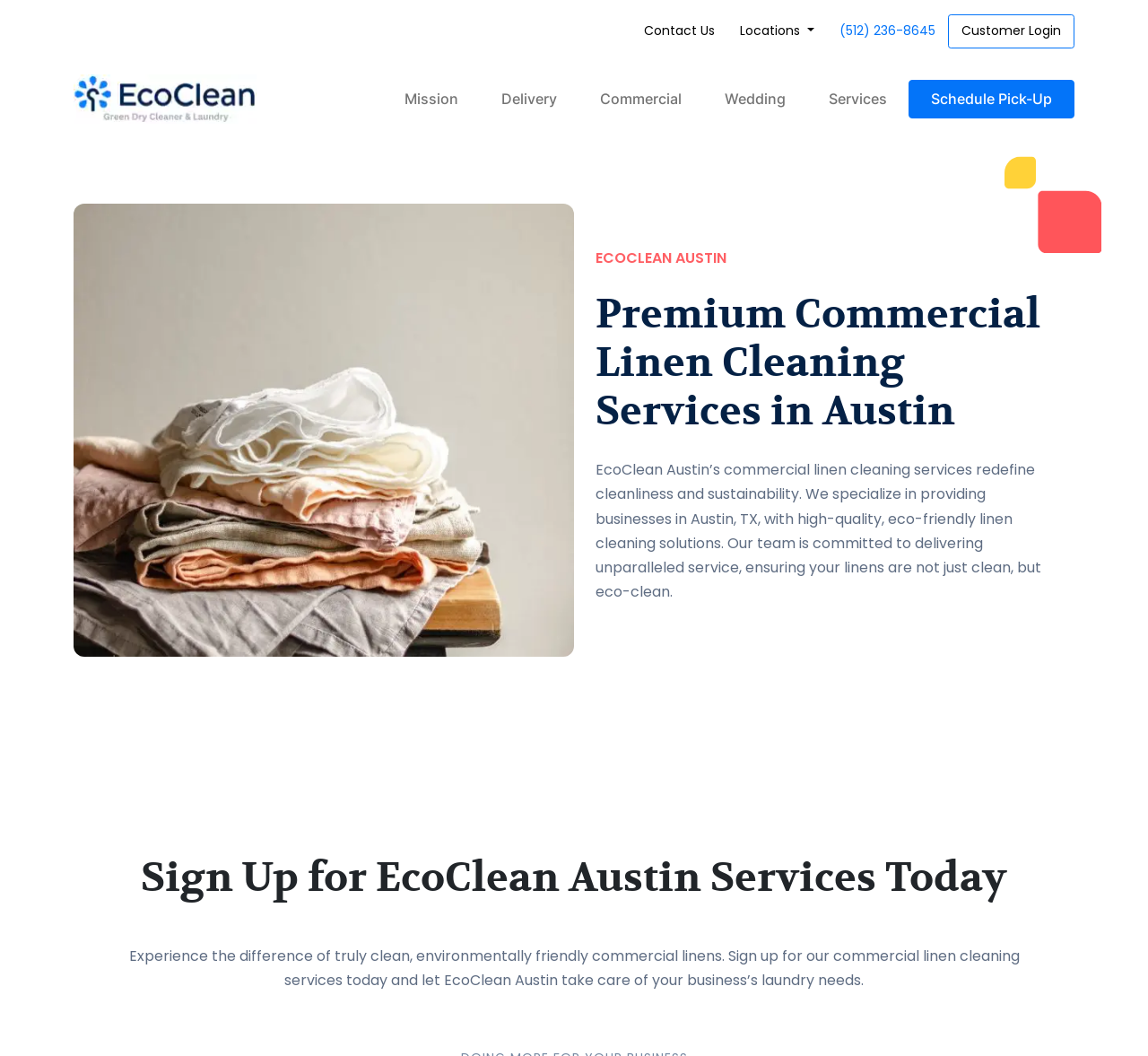Based on the provided description, "350orbust: Farewell, Auf Wiedersehen, Adieu", find the bounding box of the corresponding UI element in the screenshot.

None